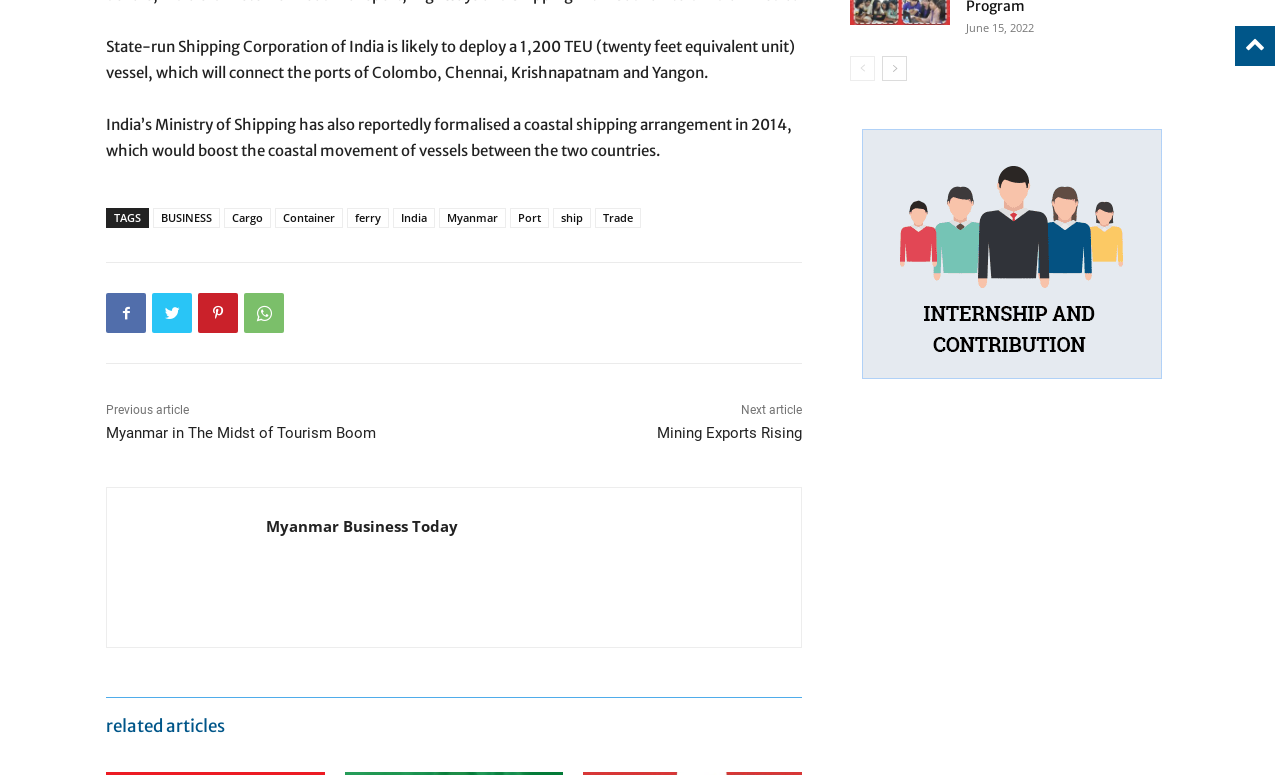Determine the bounding box coordinates of the clickable element to complete this instruction: "Visit the 'Myanmar Business Today' website". Provide the coordinates in the format of four float numbers between 0 and 1, [left, top, right, bottom].

[0.1, 0.657, 0.191, 0.808]